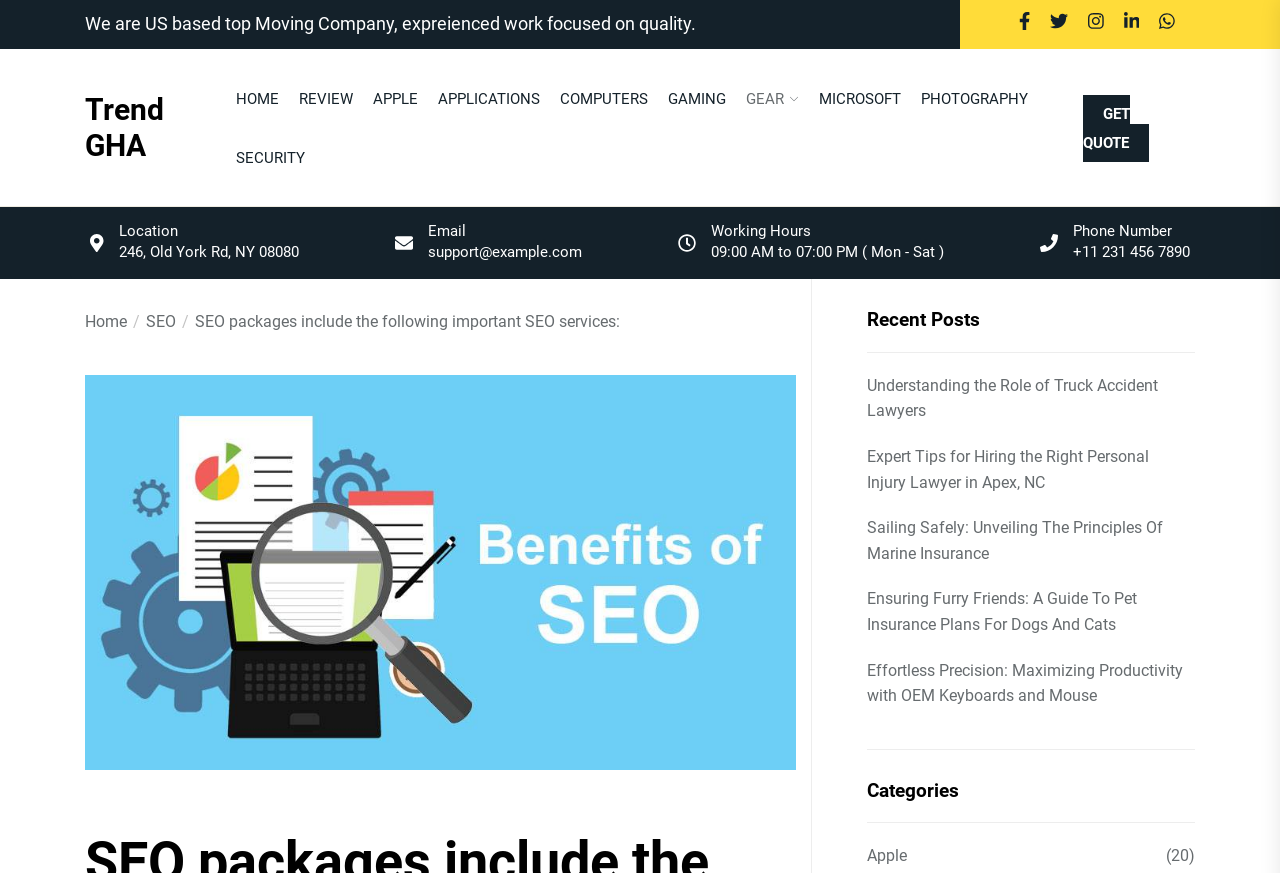Find and extract the text of the primary heading on the webpage.

SEO packages include the following important SEO services: